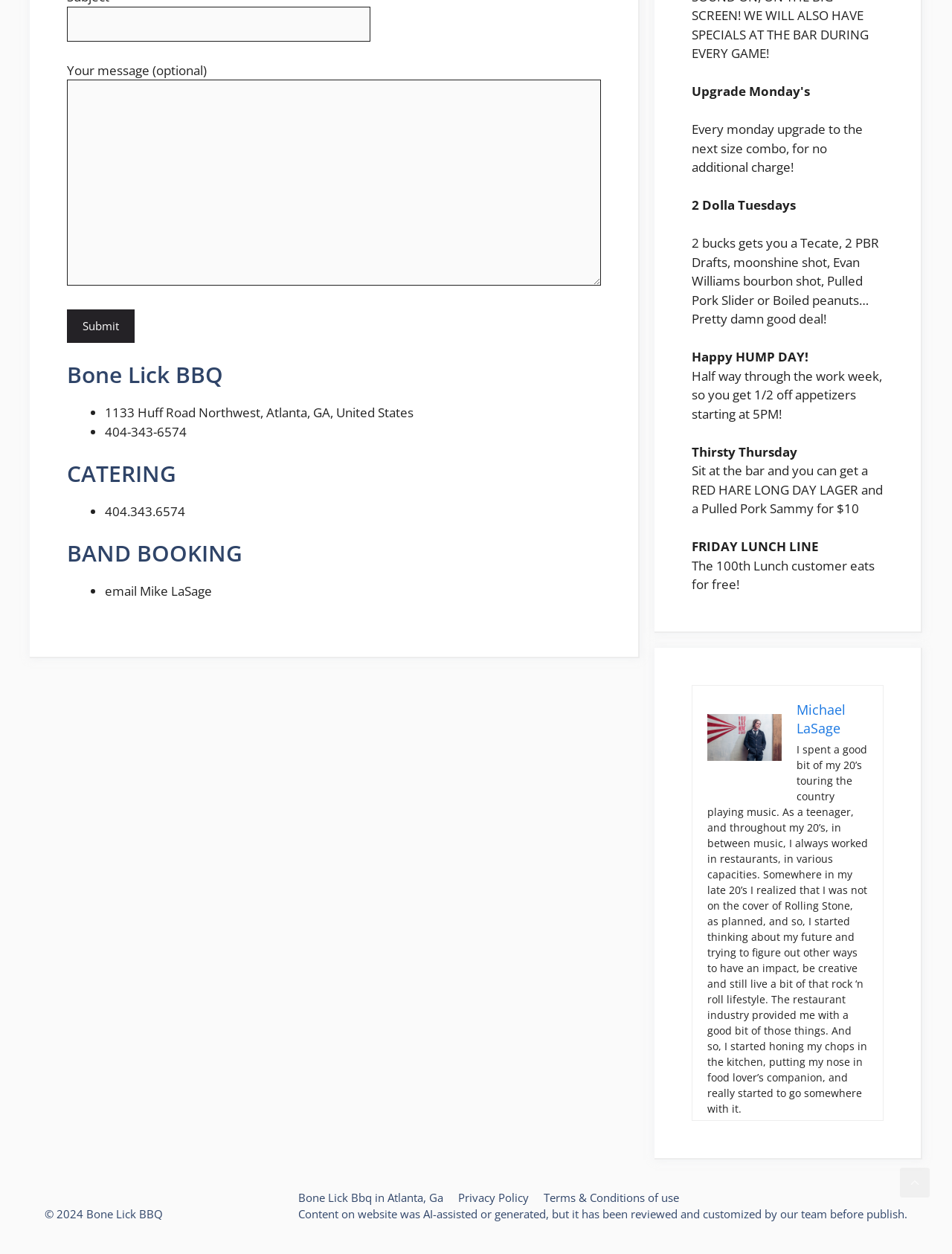Find the bounding box coordinates corresponding to the UI element with the description: "Terms & Conditions of use". The coordinates should be formatted as [left, top, right, bottom], with values as floats between 0 and 1.

[0.571, 0.949, 0.713, 0.961]